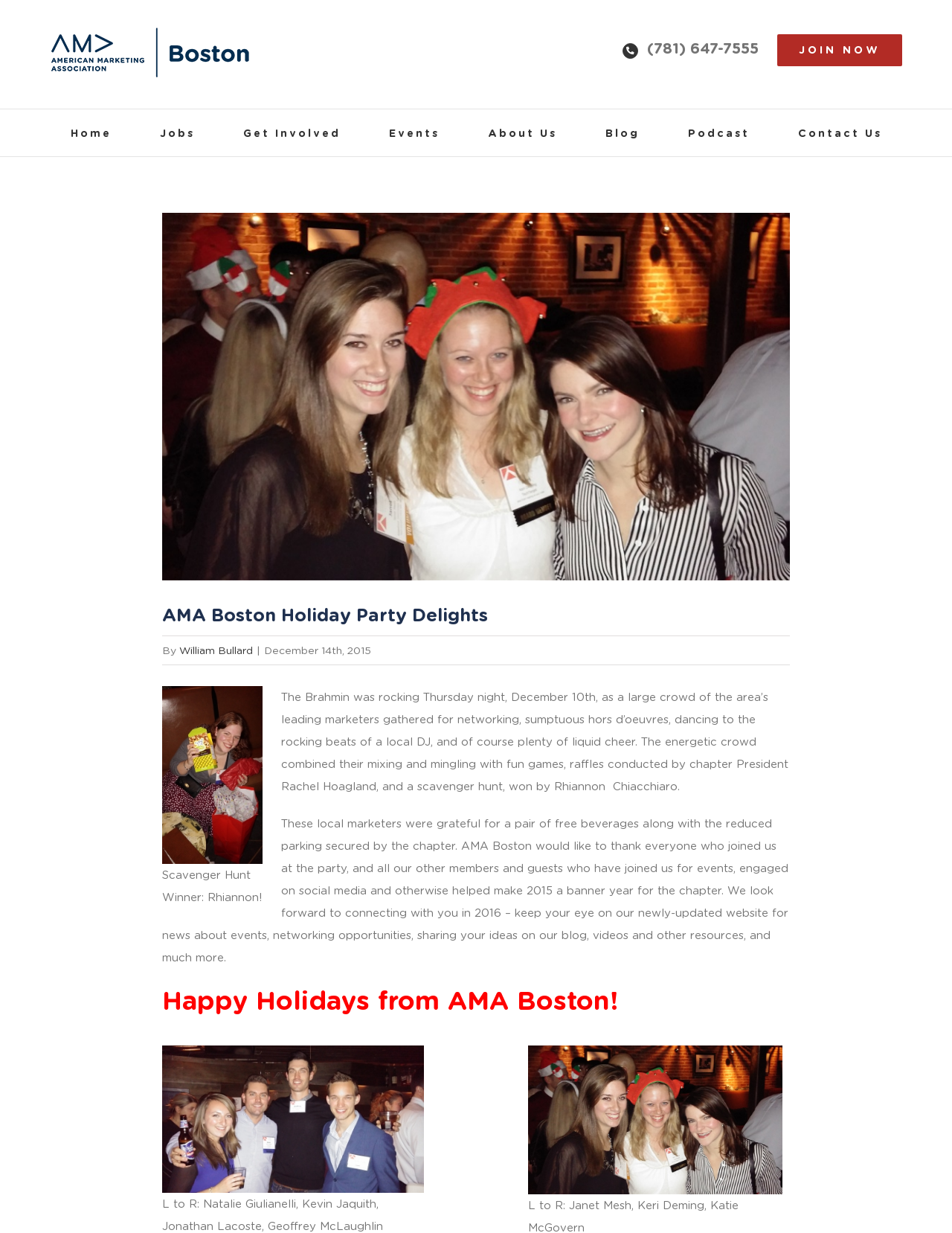Please find and report the primary heading text from the webpage.

AMA Boston Holiday Party Delights